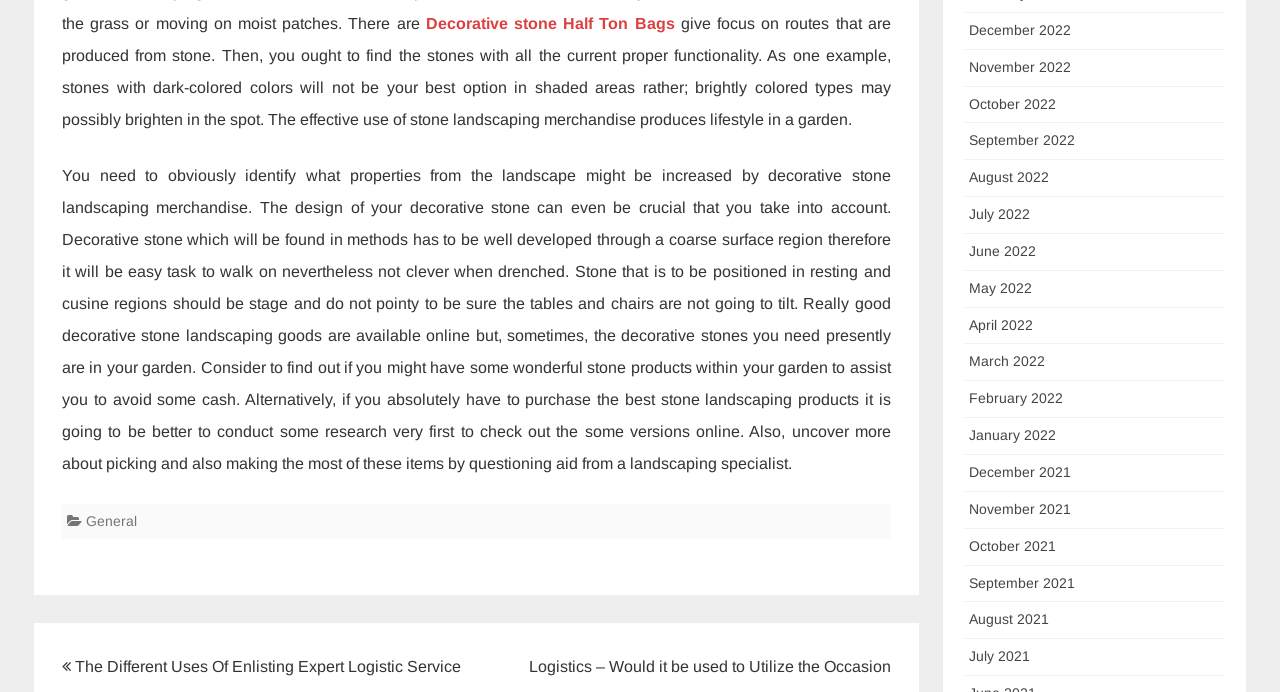Provide your answer to the question using just one word or phrase: What is the purpose of considering the properties of the landscape when using decorative stone?

To enhance the landscape